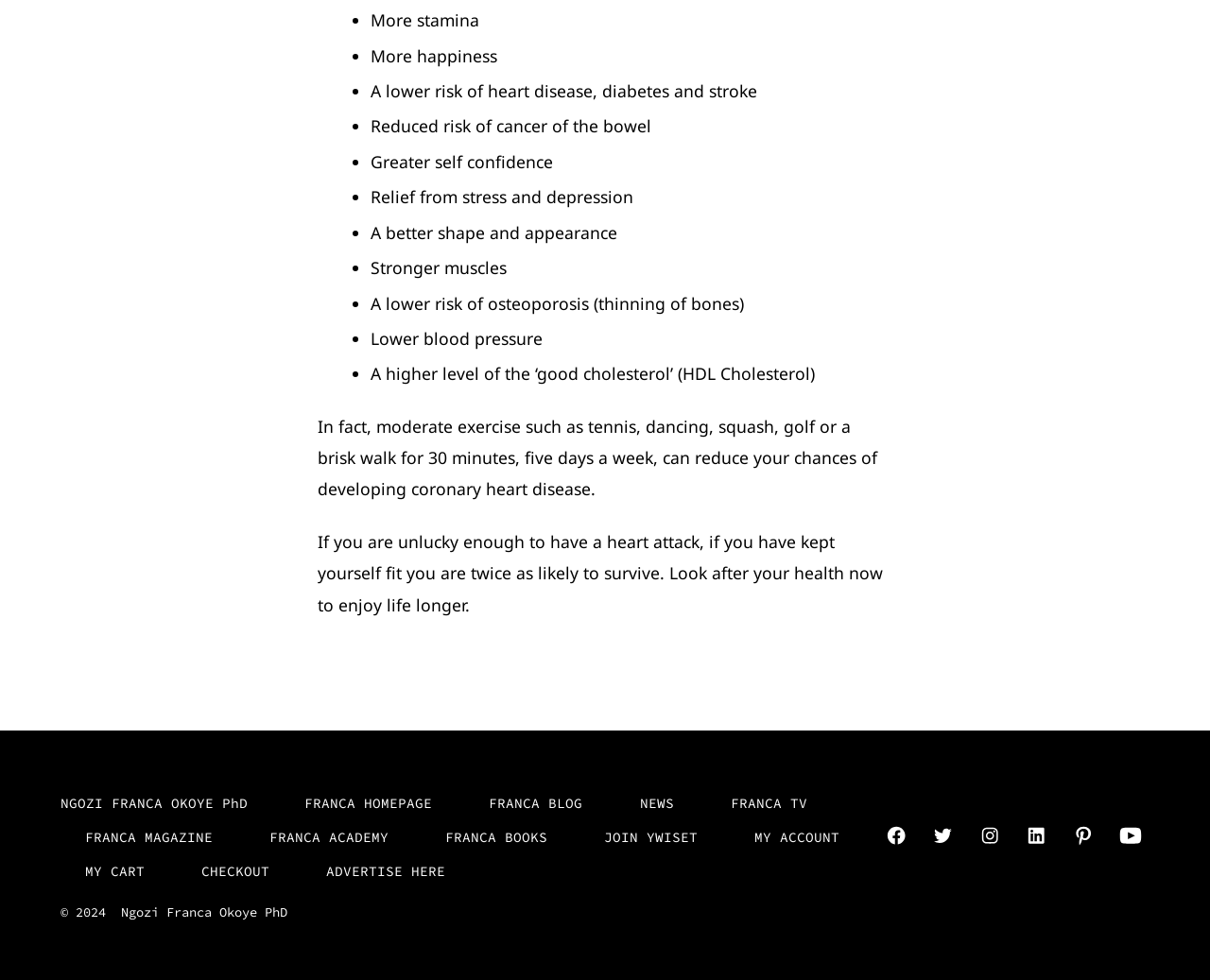Show the bounding box coordinates for the element that needs to be clicked to execute the following instruction: "Open Facebook in a new tab". Provide the coordinates in the form of four float numbers between 0 and 1, i.e., [left, top, right, bottom].

[0.726, 0.834, 0.756, 0.871]